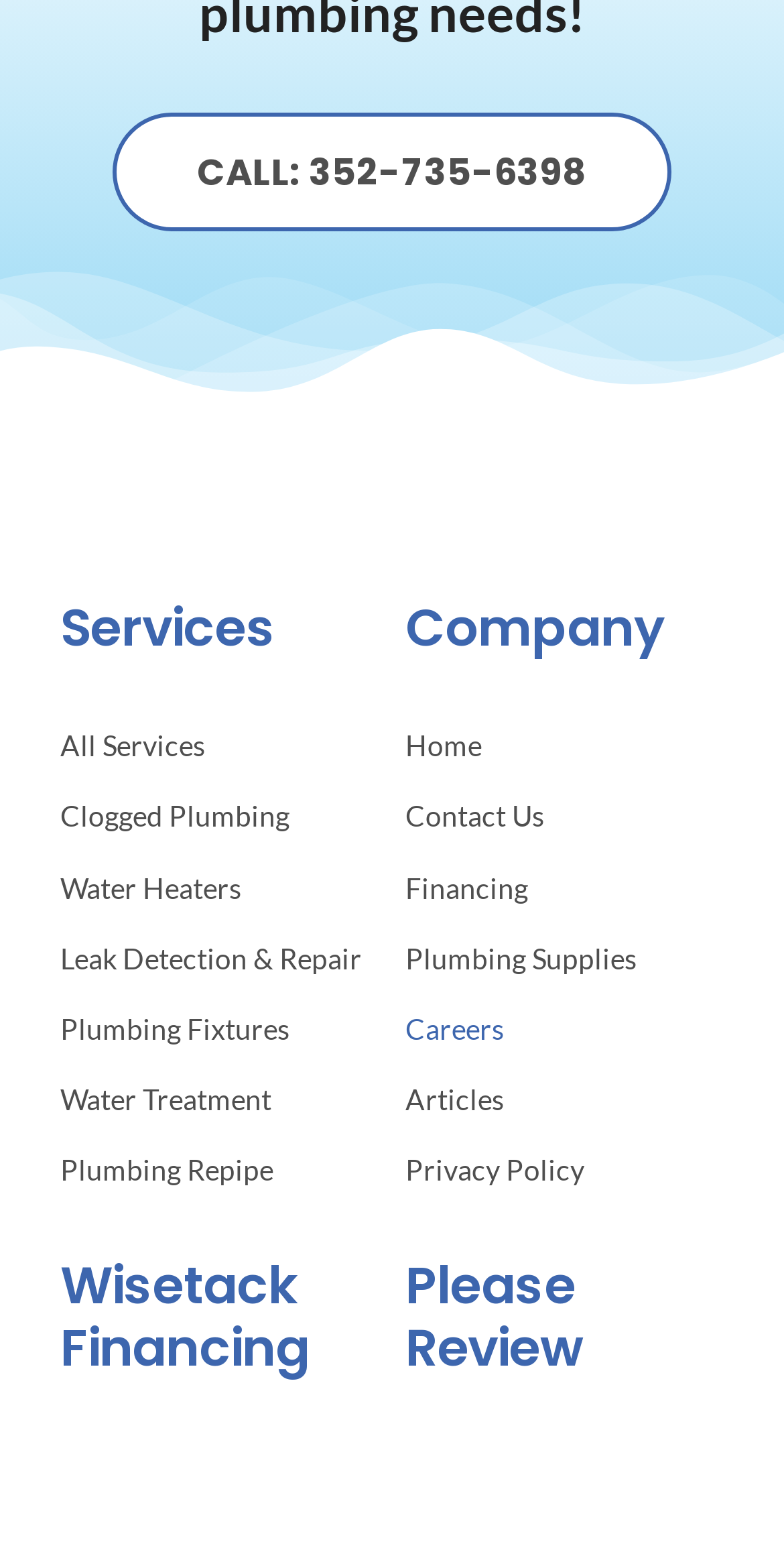Identify the coordinates of the bounding box for the element that must be clicked to accomplish the instruction: "View all services".

[0.077, 0.464, 0.483, 0.497]